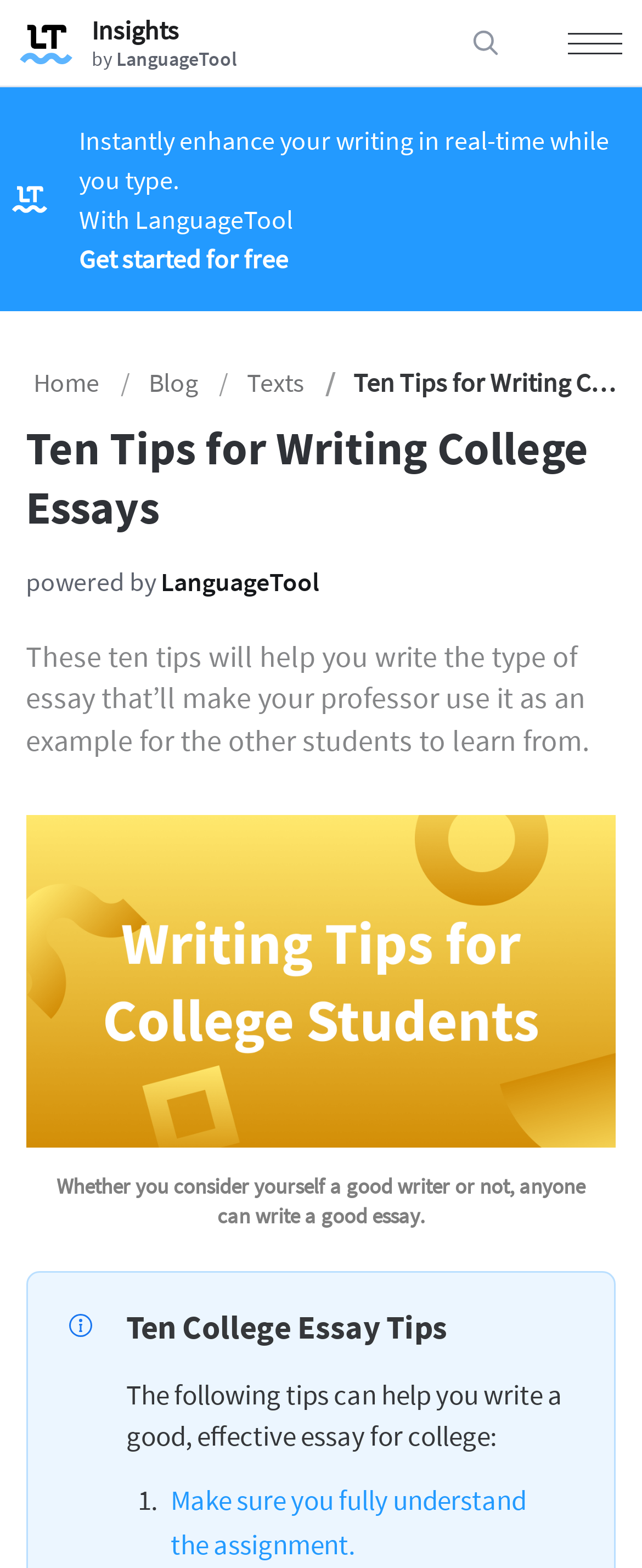What is the topic of the image on this webpage?
Please give a detailed and thorough answer to the question, covering all relevant points.

The image on the webpage appears to be related to essay writing, as it is accompanied by a caption that mentions 'This blog post will teach college students how to write a good essay'. The image likely illustrates the topic of essay writing and is used to break up the text on the webpage.